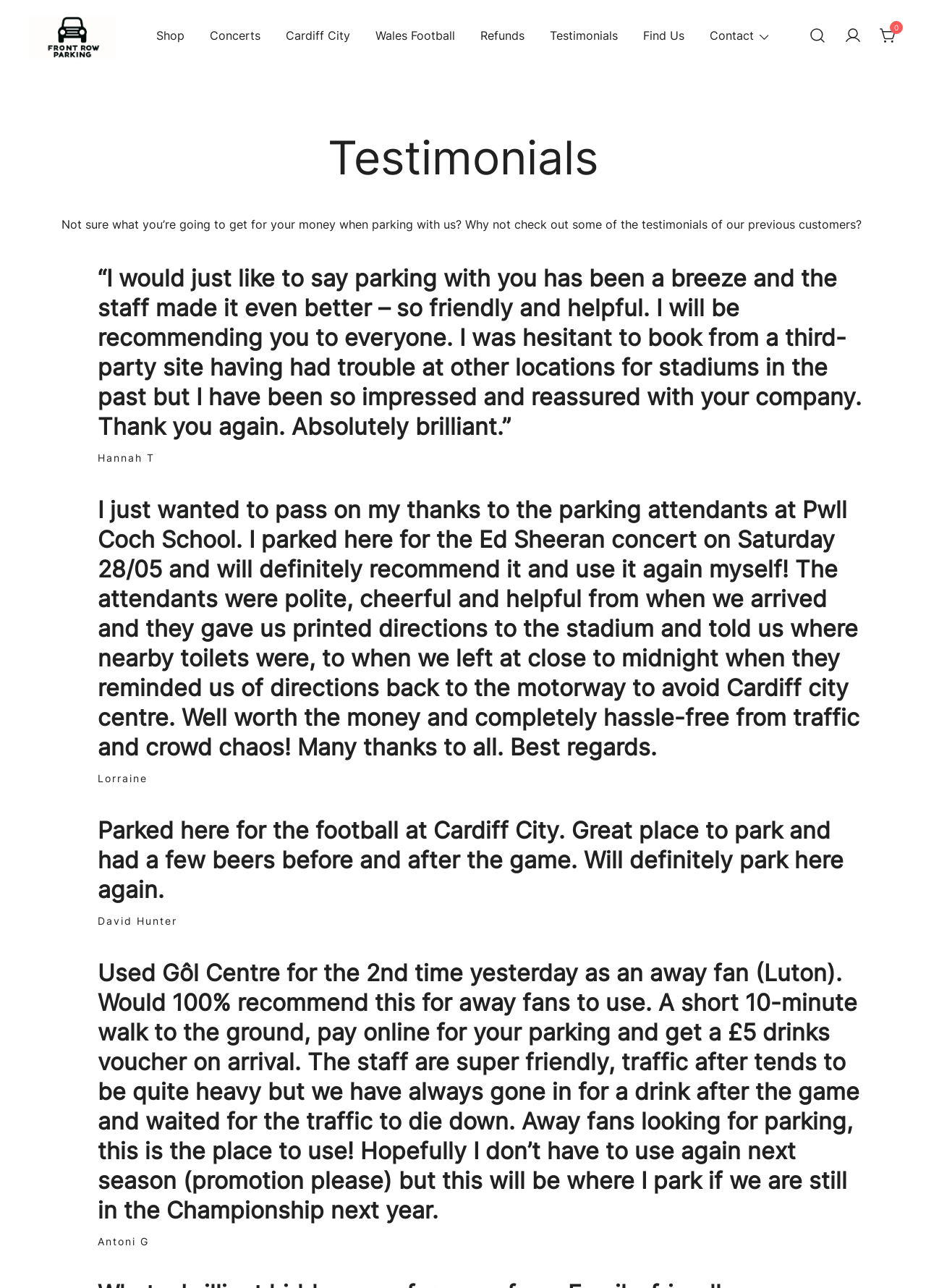Predict the bounding box of the UI element based on the description: "parent_node: 0 title="Your account"". The coordinates should be four float numbers between 0 and 1, formatted as [left, top, right, bottom].

[0.912, 0.021, 0.93, 0.035]